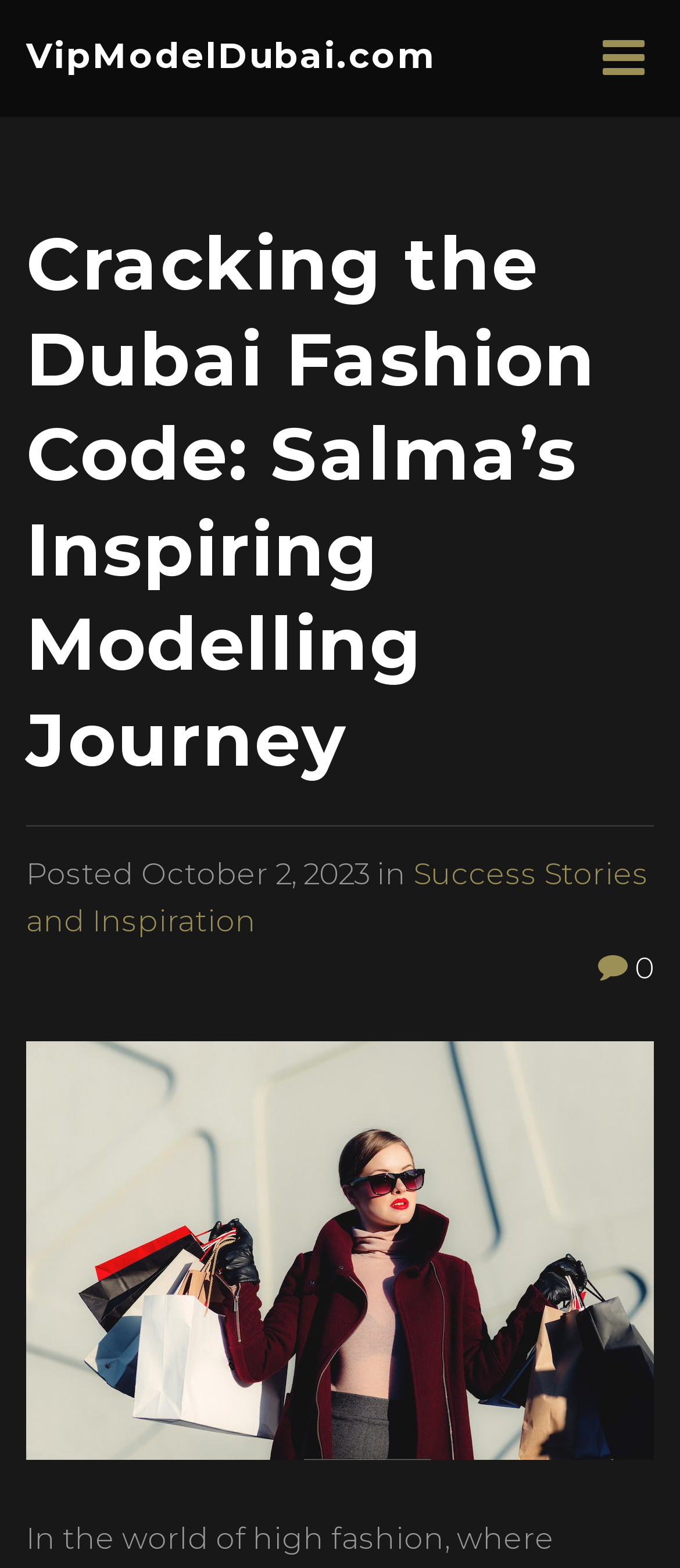Please answer the following question using a single word or phrase: What is the position of the 'Posted' text?

Below the main heading